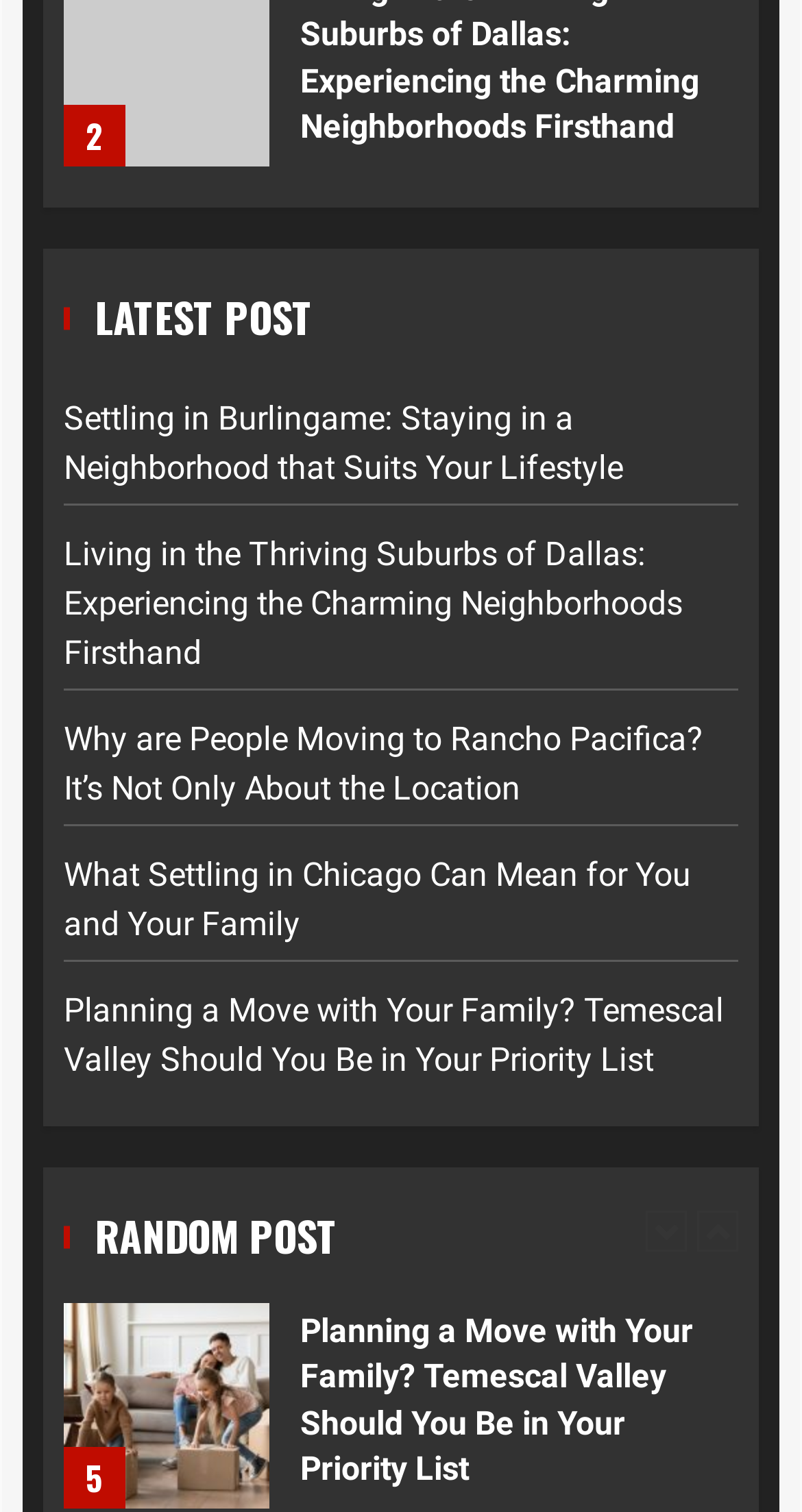Locate the bounding box coordinates of the clickable part needed for the task: "Plan a move with your family to Temescal Valley".

[0.079, 0.655, 0.903, 0.714]